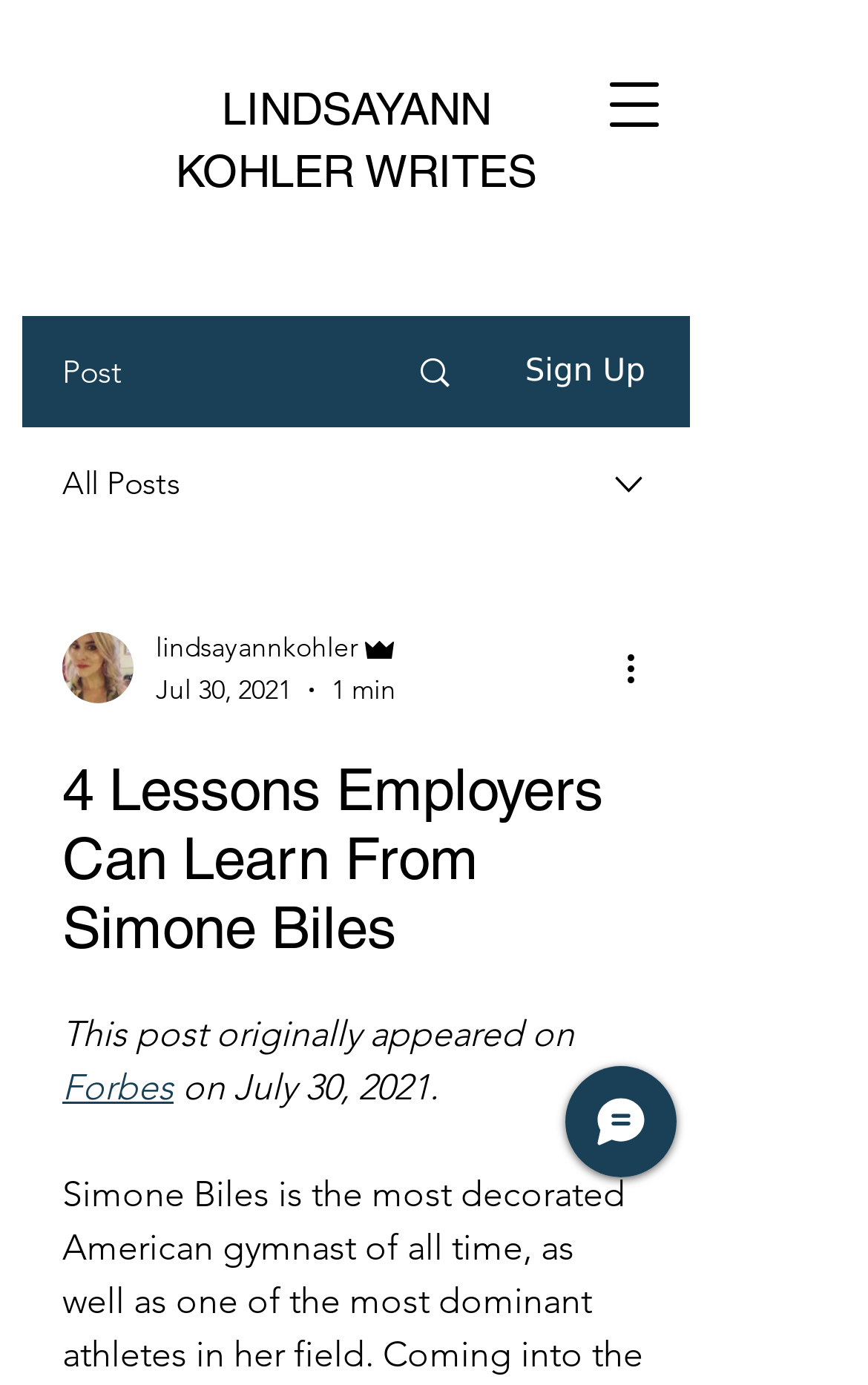Provide a short answer to the following question with just one word or phrase: What is the source of this post?

Forbes